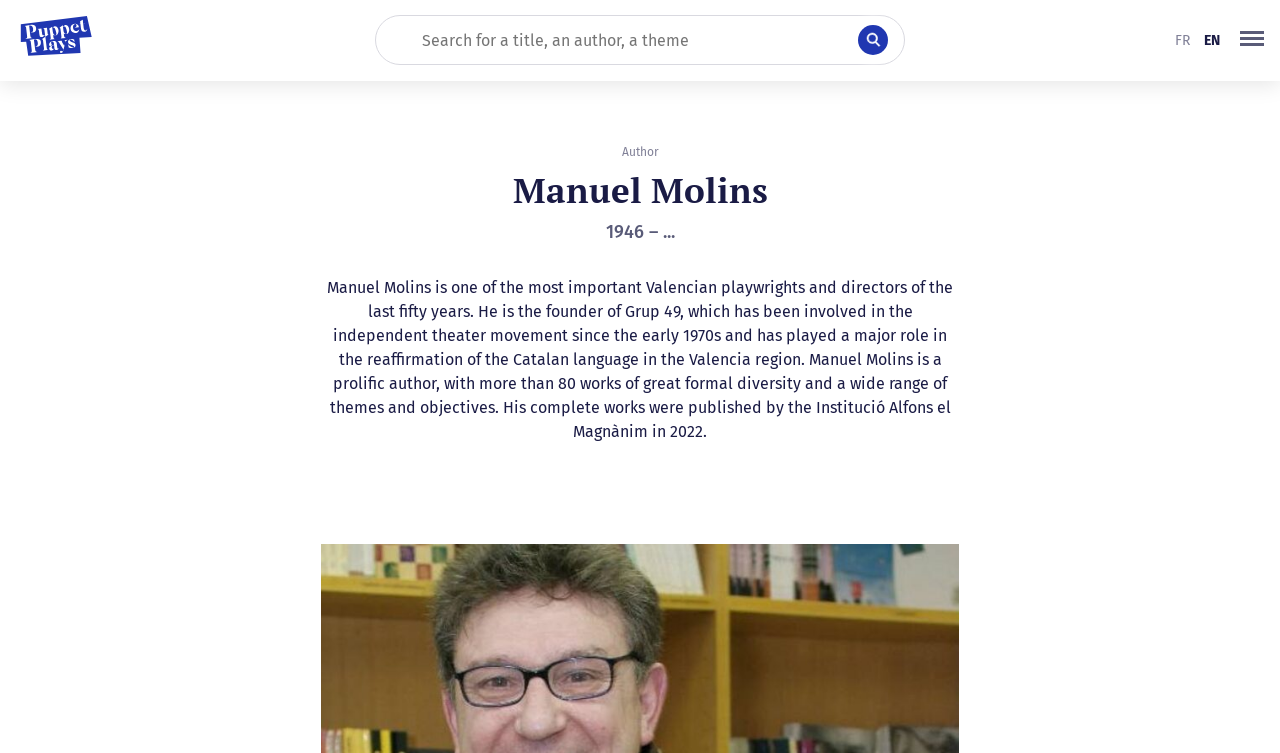What is the name of the theater group founded by Manuel Molins?
Using the visual information, answer the question in a single word or phrase.

Grup 49